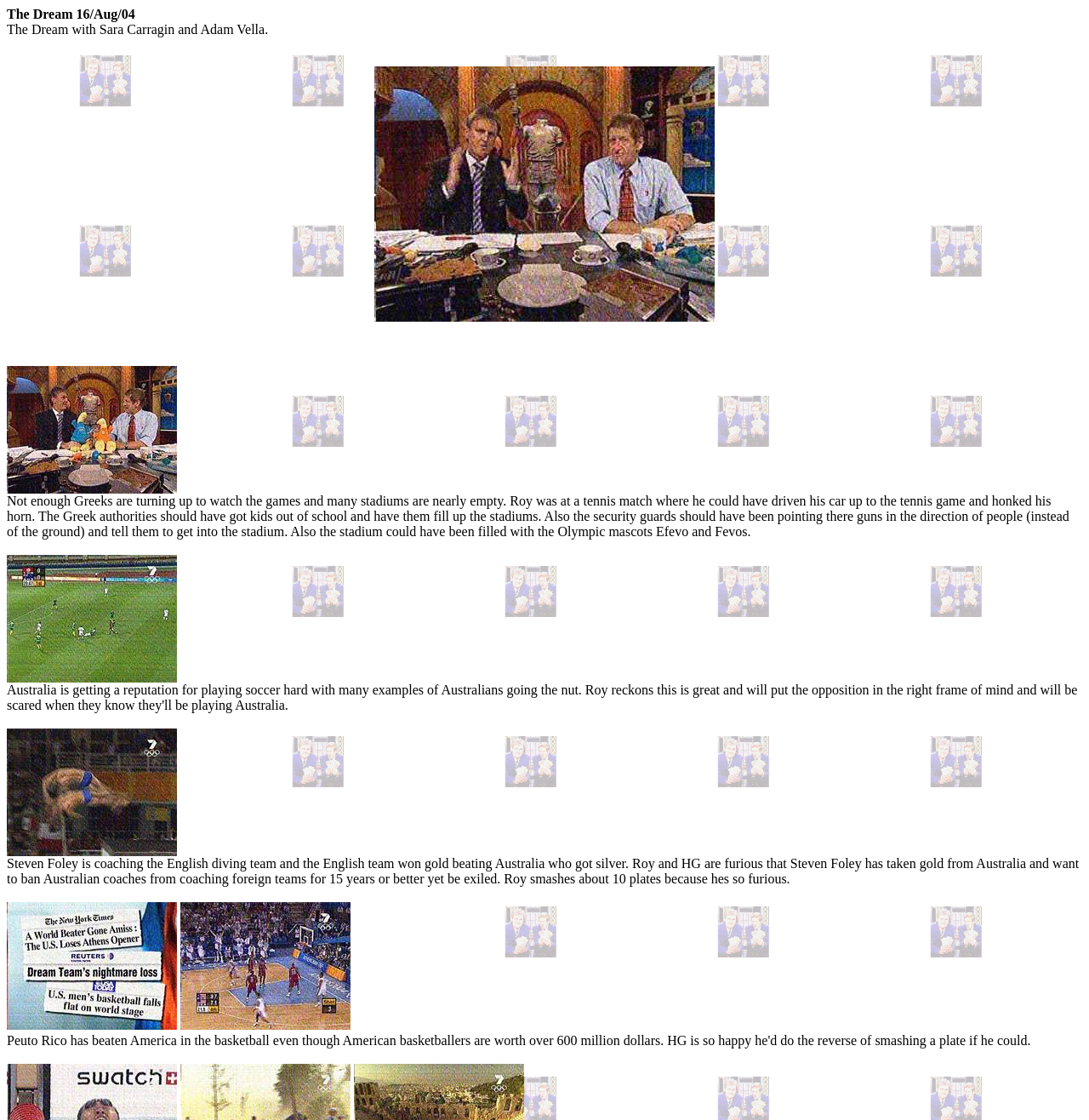Using the element description: "Blog", determine the bounding box coordinates for the specified UI element. The coordinates should be four float numbers between 0 and 1, [left, top, right, bottom].

None